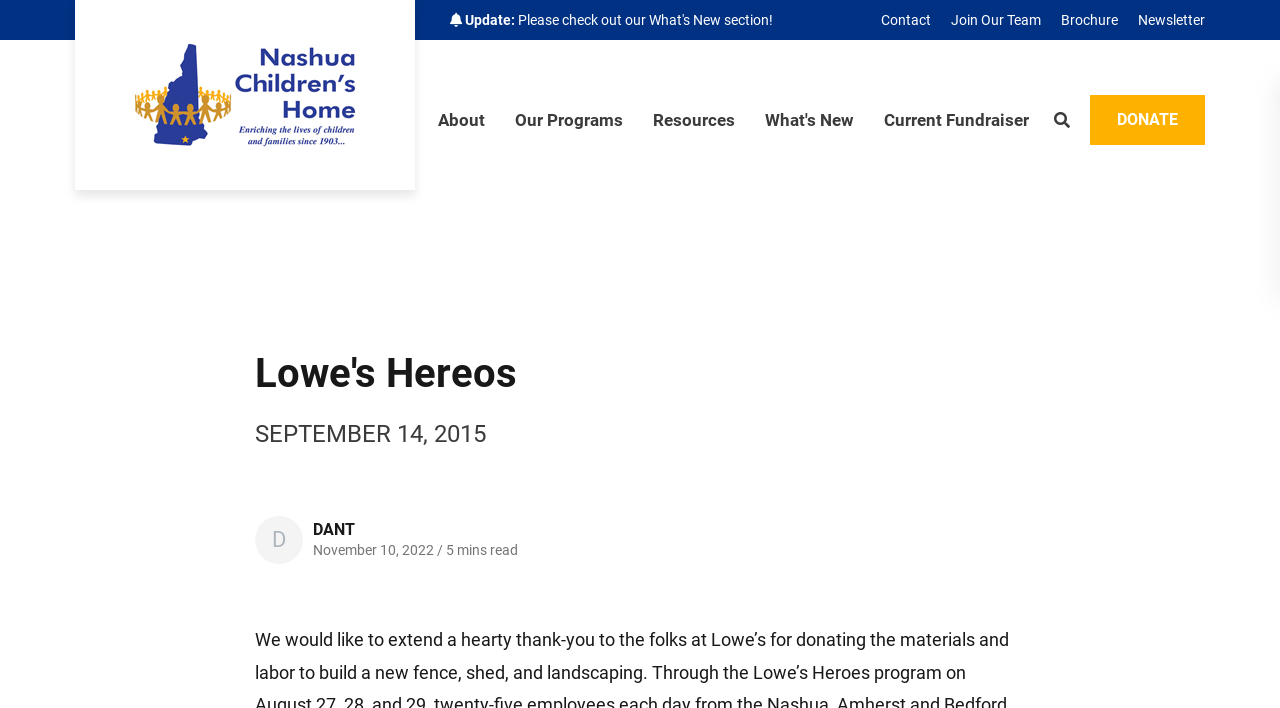Identify the bounding box coordinates for the element you need to click to achieve the following task: "Read the Nashua Children's Home page". The coordinates must be four float values ranging from 0 to 1, formatted as [left, top, right, bottom].

[0.09, 0.119, 0.293, 0.146]